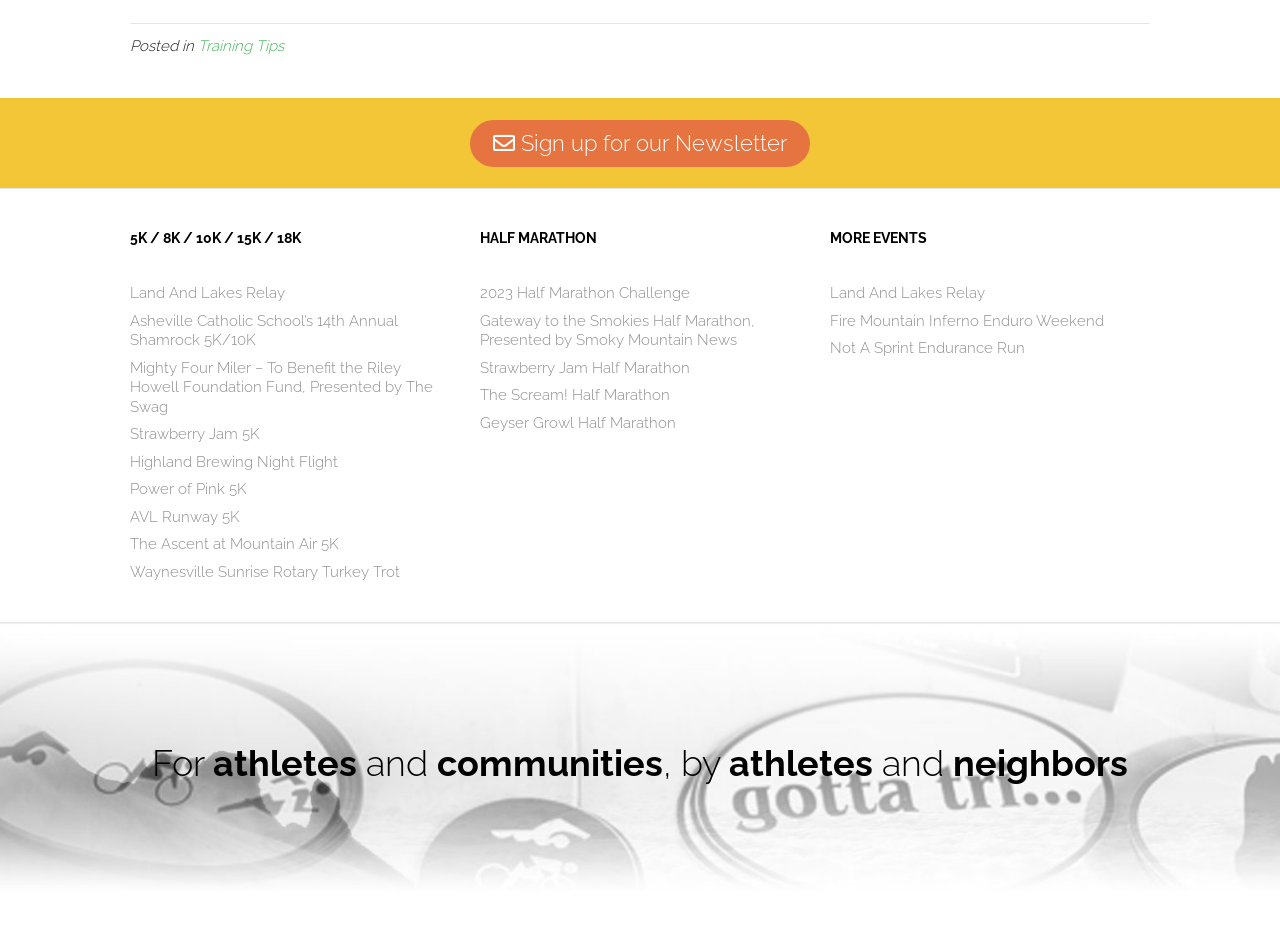Please pinpoint the bounding box coordinates for the region I should click to adhere to this instruction: "Check the details of the Fire Mountain Inferno Enduro Weekend event".

[0.648, 0.336, 0.862, 0.356]